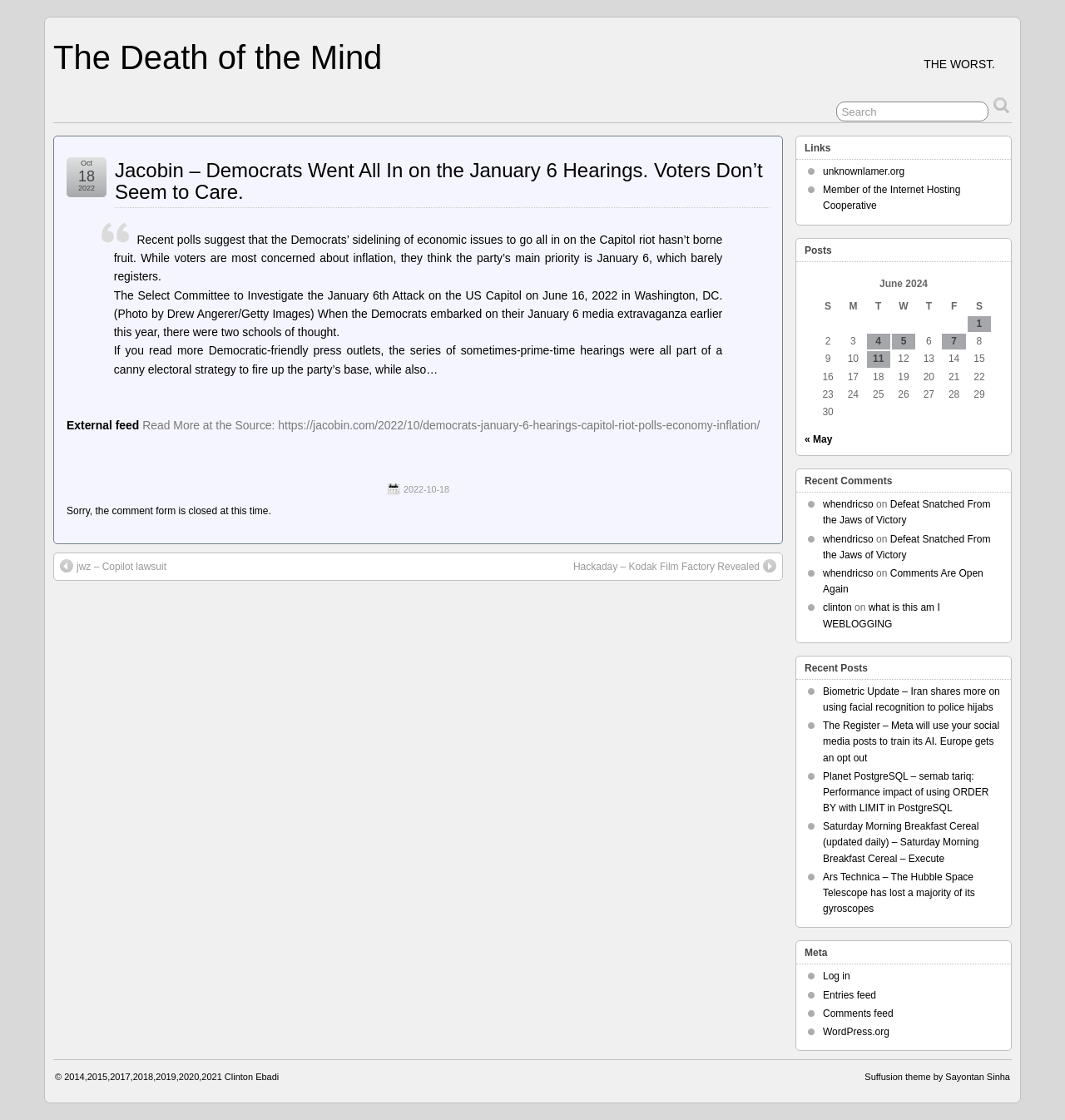Provide a one-word or short-phrase answer to the question:
What is the date of the article?

Oct 18, 2022